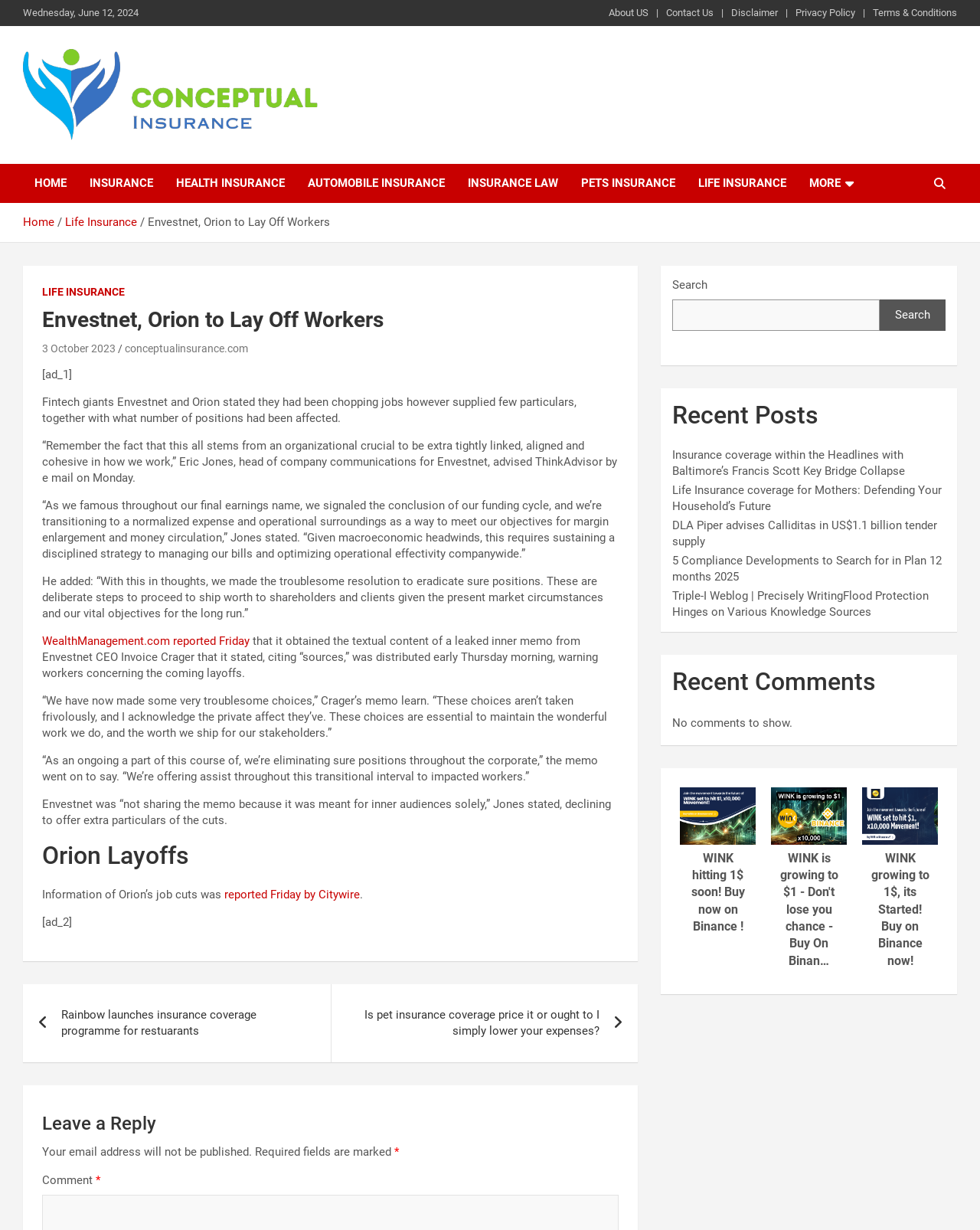Determine the bounding box coordinates for the region that must be clicked to execute the following instruction: "Leave a reply".

[0.043, 0.904, 0.632, 0.924]